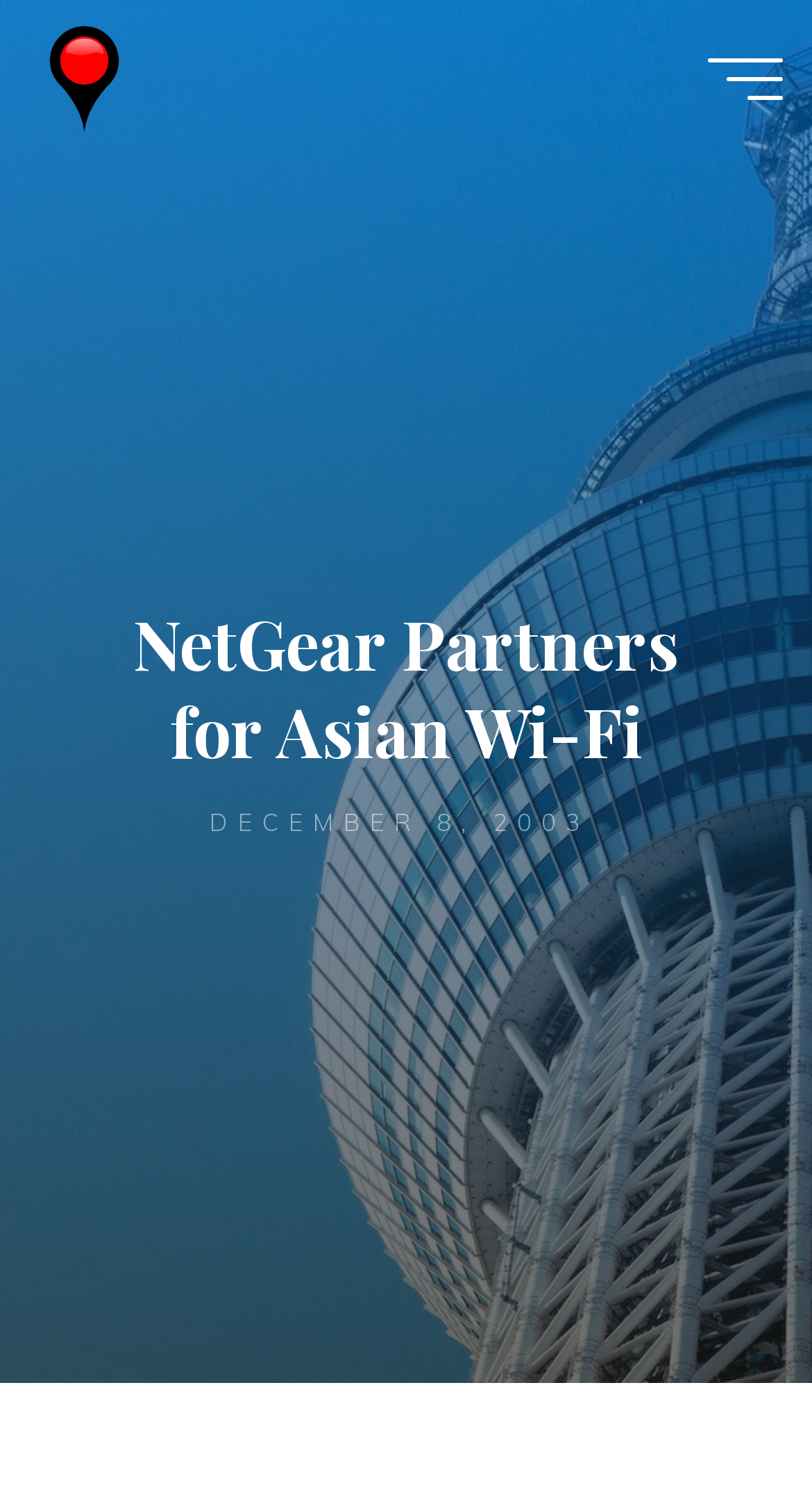Look at the image and give a detailed response to the following question: What is the function of the 'Main menu' button?

The 'Main menu' button is located at the top of the webpage, and its function is likely to open the main menu of the website, allowing users to navigate to different sections.